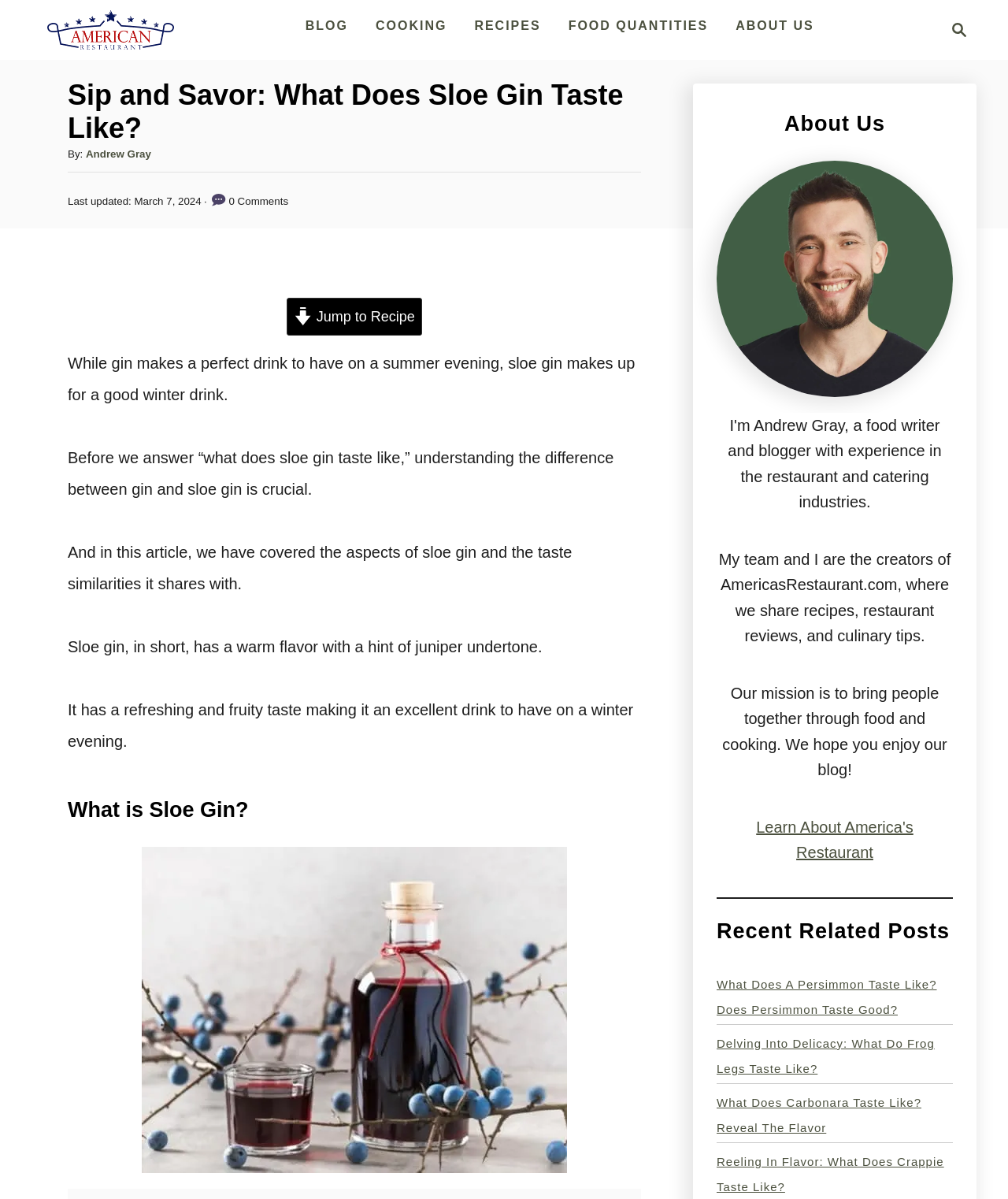What is the name of the website?
Using the image, give a concise answer in the form of a single word or short phrase.

Americas Restaurant